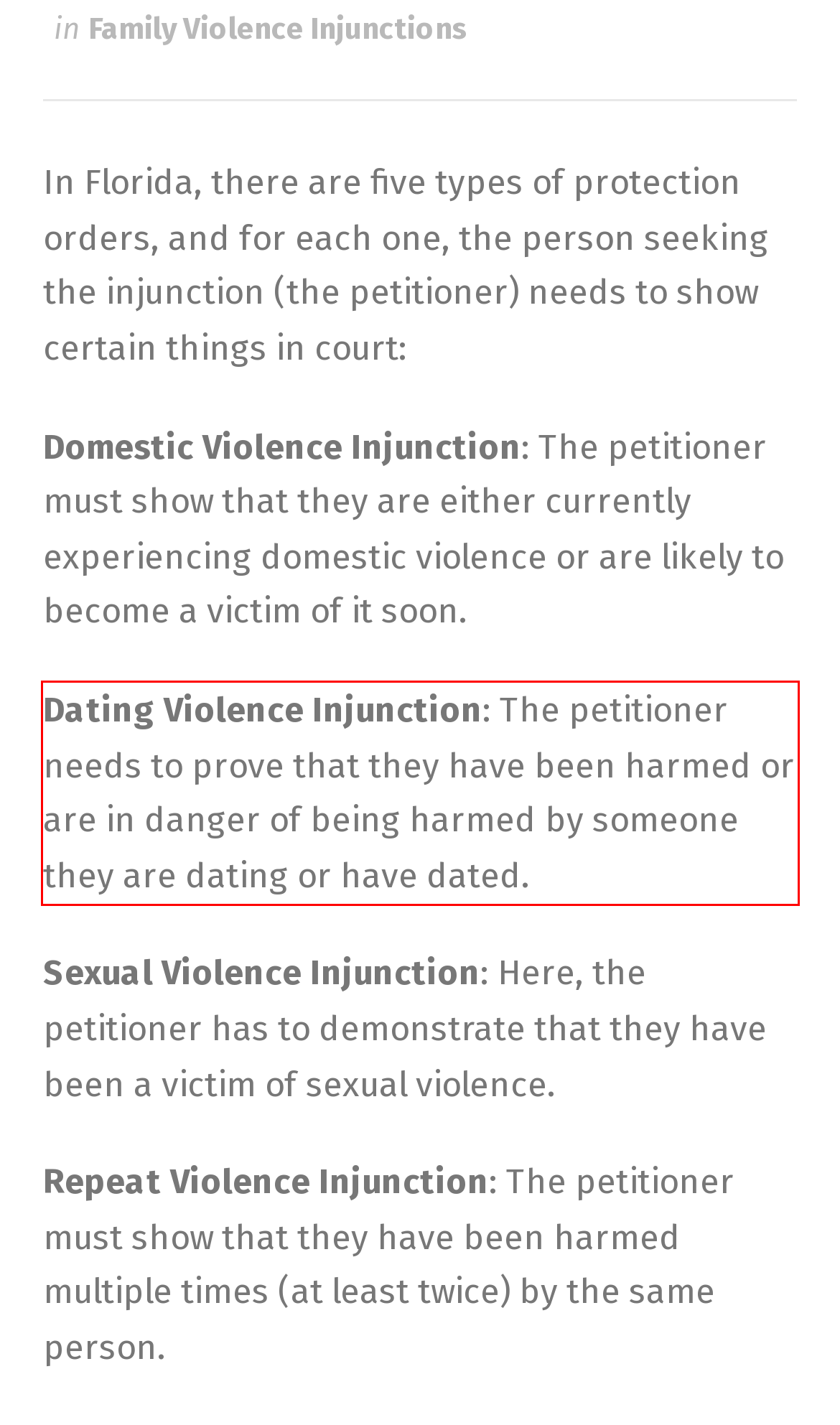You have a screenshot of a webpage with a red bounding box. Identify and extract the text content located inside the red bounding box.

Dating Violence Injunction: The petitioner needs to prove that they have been harmed or are in danger of being harmed by someone they are dating or have dated.